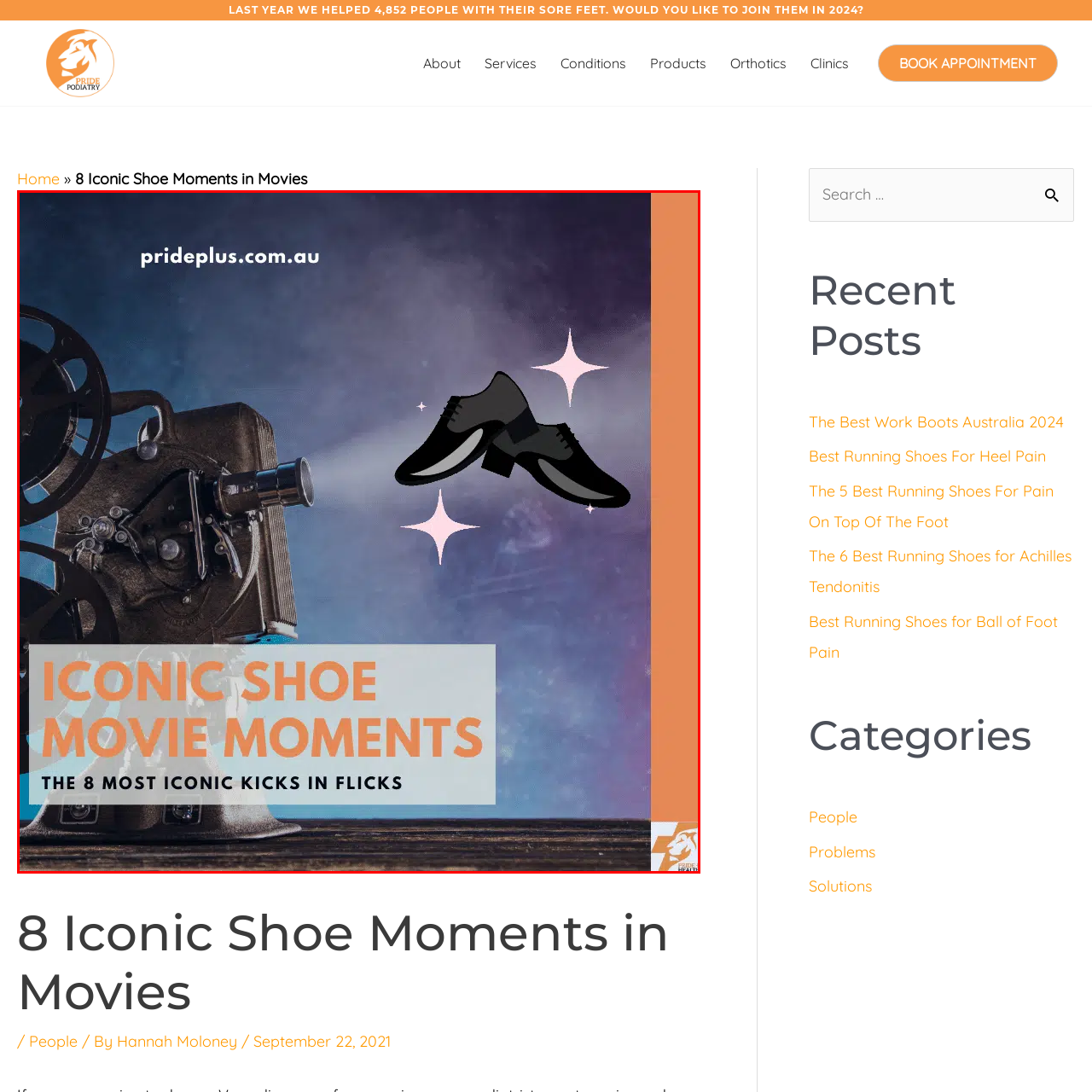Please provide a comprehensive description of the image highlighted by the red bounding box.

This graphic highlights the theme of "Iconic Shoe Moments in Movies," showcasing a vintage film projector from which a beam of light shines. Within the light, stylized images of shoes are featured, surrounded by sparkles, adding a whimsical touch. The title is prominently displayed in bold, orange font, contrasting with a light blue background, which reads: "ICONIC SHOE MOVIE MOMENTS." Beneath the title, a subtitle proclaims: "THE 8 MOST ICONIC KICKS IN FLICKS," inviting viewers to explore famous footwear appearances in cinema. The aesthetic combines elements of nostalgia and celebration of cinematic history, linking footwear to memorable film moments.